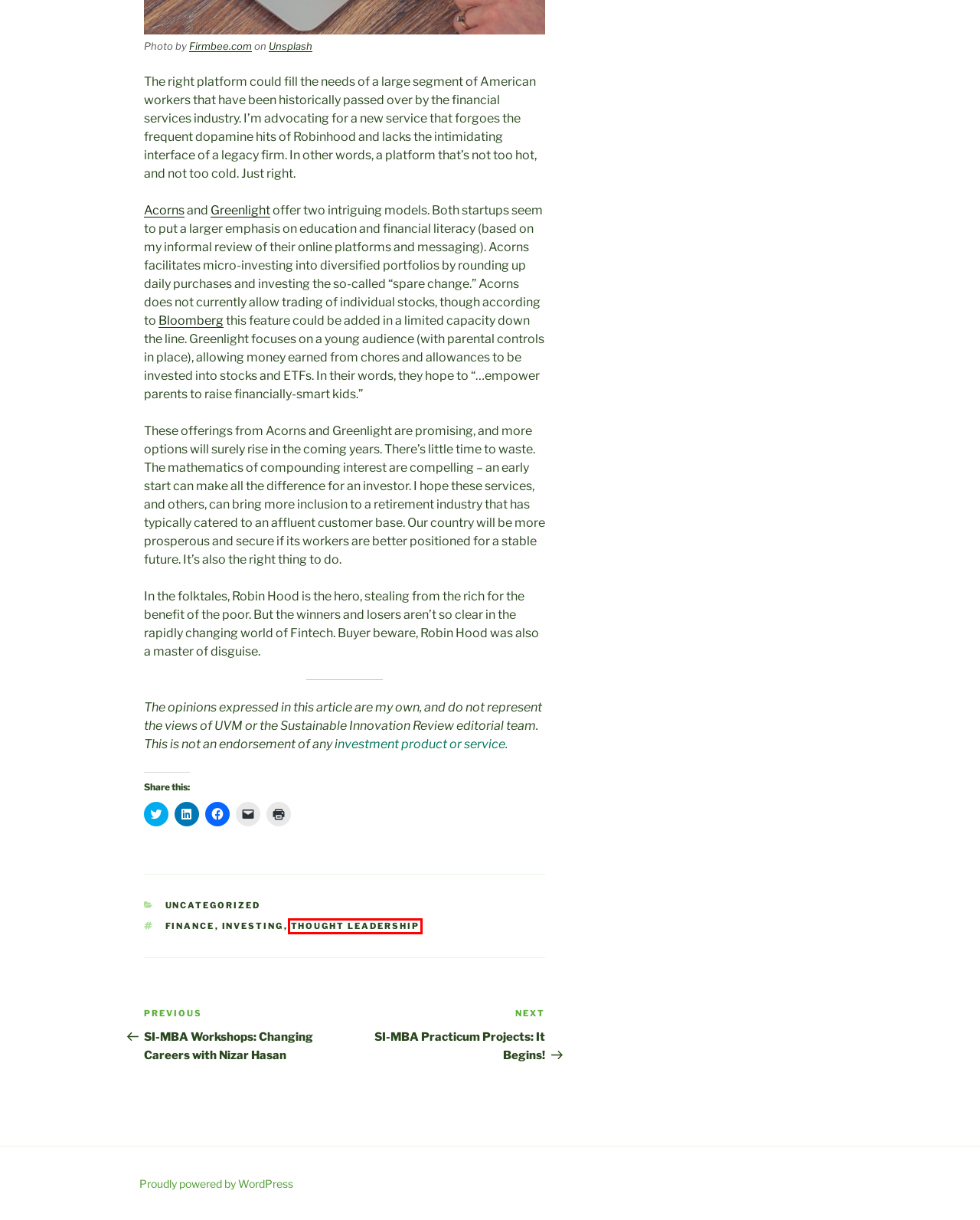You have received a screenshot of a webpage with a red bounding box indicating a UI element. Please determine the most fitting webpage description that matches the new webpage after clicking on the indicated element. The choices are:
A. Blog Tool, Publishing Platform, and CMS – WordPress.org
B. Uncategorized – The Sustainable Innovation Review
C. Thought Leadership – The Sustainable Innovation Review
D. Investing – The Sustainable Innovation Review
E. Debit Card for Kids and Teens | Greenlight
F. SI-MBA Practicum Projects: It Begins! – The Sustainable Innovation Review
G. Firmbee.com (@firmbee) | Unsplash Photo Community
H. Finance – The Sustainable Innovation Review

C